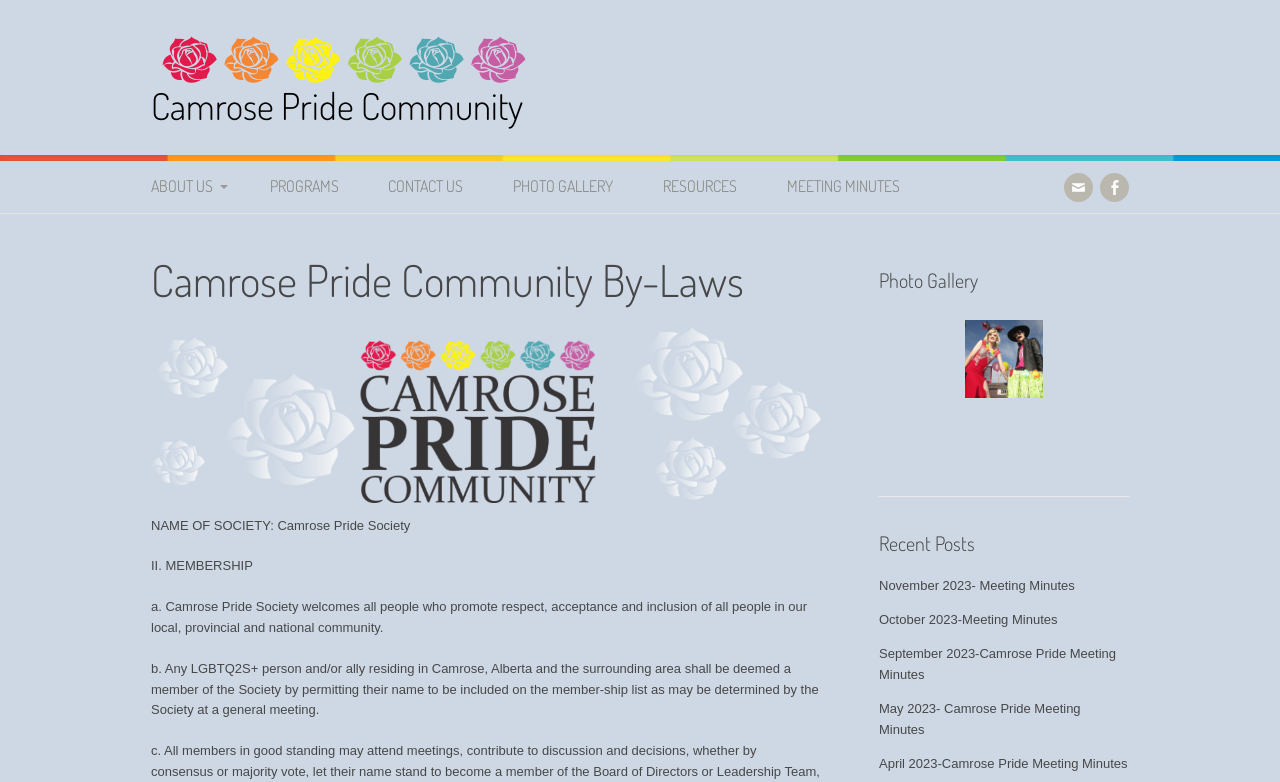Describe all significant elements and features of the webpage.

The webpage is about the Camrose Pride Community, specifically its by-laws. At the top, there is a logo of Camrose Pride Community, accompanied by a link to the community's main page. Below the logo, there are several navigation links, including "ABOUT US", "PROGRAMS", "CONTACT US", "PHOTO GALLERY", "RESOURCES", and "MEETING MINUTES", which are evenly spaced and aligned horizontally.

The main content of the page is divided into two sections. On the left, there is a header section with the title "Camrose Pride Community By-Laws". Below the header, there are several paragraphs of text describing the by-laws, including the name of the society, membership details, and other rules.

On the right, there are two sections. The top section is titled "Photo Gallery" and contains a link to a photo album titled "Big Valley Jamboree Parade 2017" with a corresponding image. The bottom section is titled "Recent Posts" and lists several links to meeting minutes from different months, including November 2023, October 2023, September 2023, May 2023, and April 2023.

At the top right corner, there are two social media links, represented by icons.